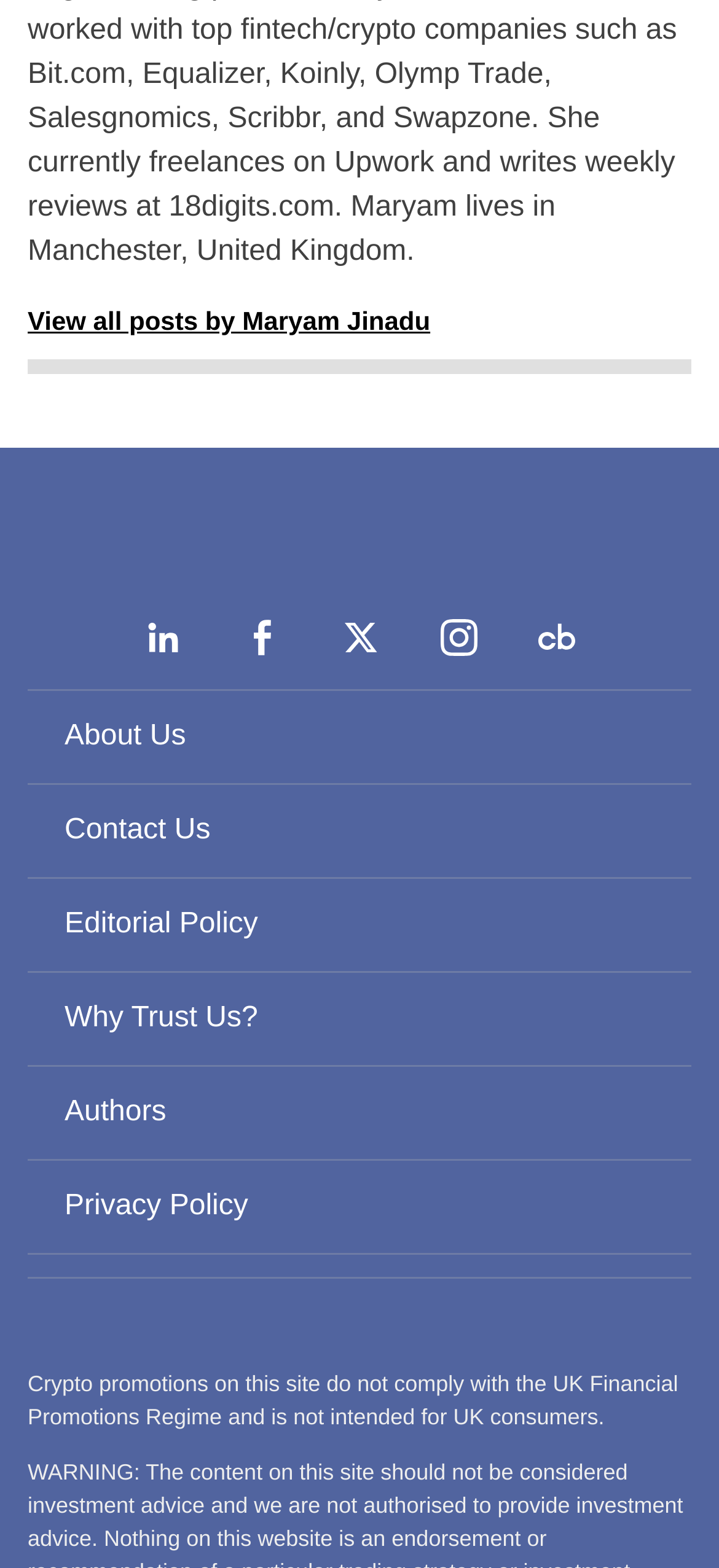Determine the bounding box of the UI element mentioned here: "Why Trust Us?". The coordinates must be in the format [left, top, right, bottom] with values ranging from 0 to 1.

[0.09, 0.639, 0.359, 0.659]